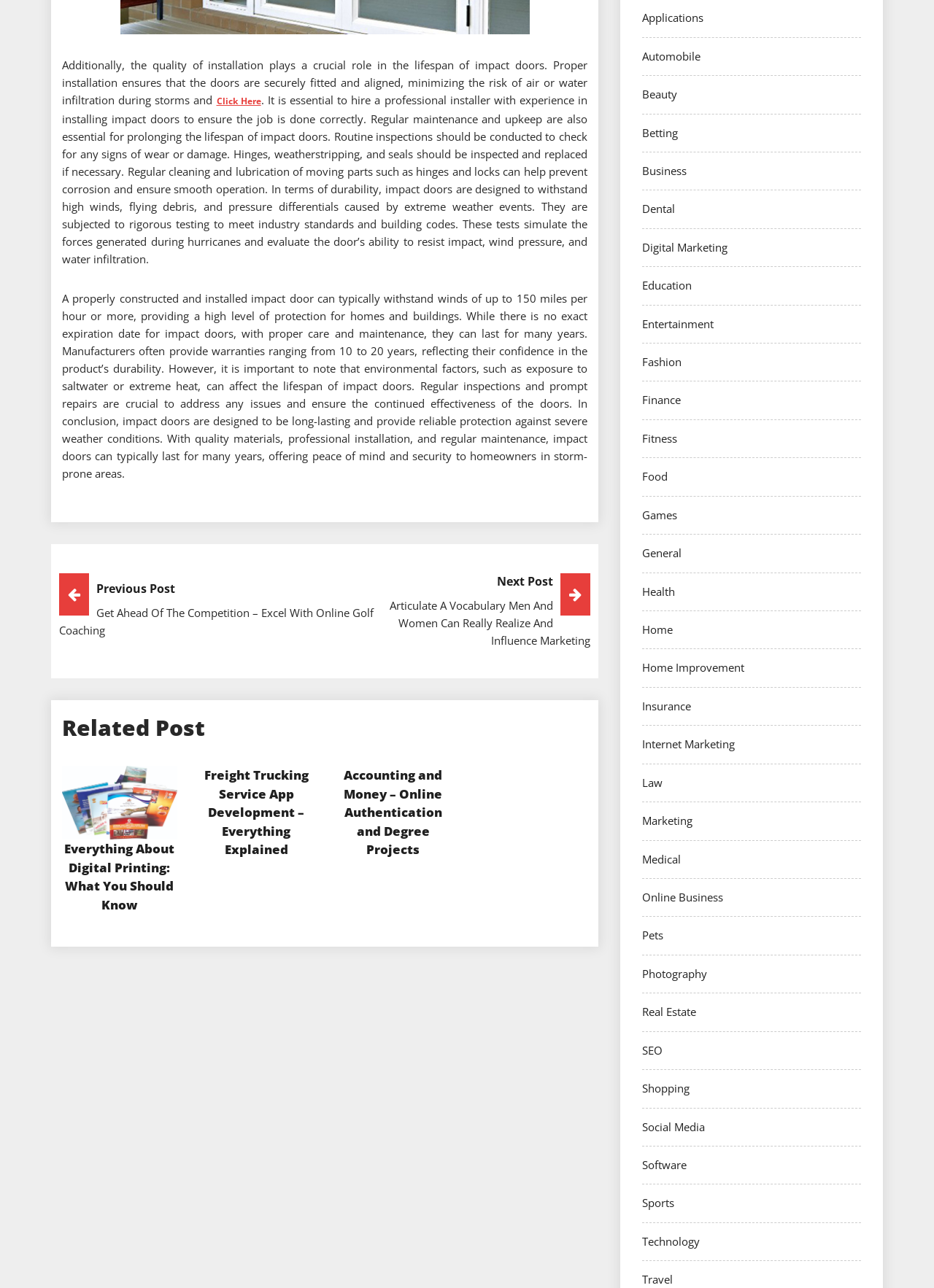From the element description Click Here, predict the bounding box coordinates of the UI element. The coordinates must be specified in the format (top-left x, top-left y, bottom-right x, bottom-right y) and should be within the 0 to 1 range.

[0.232, 0.072, 0.279, 0.083]